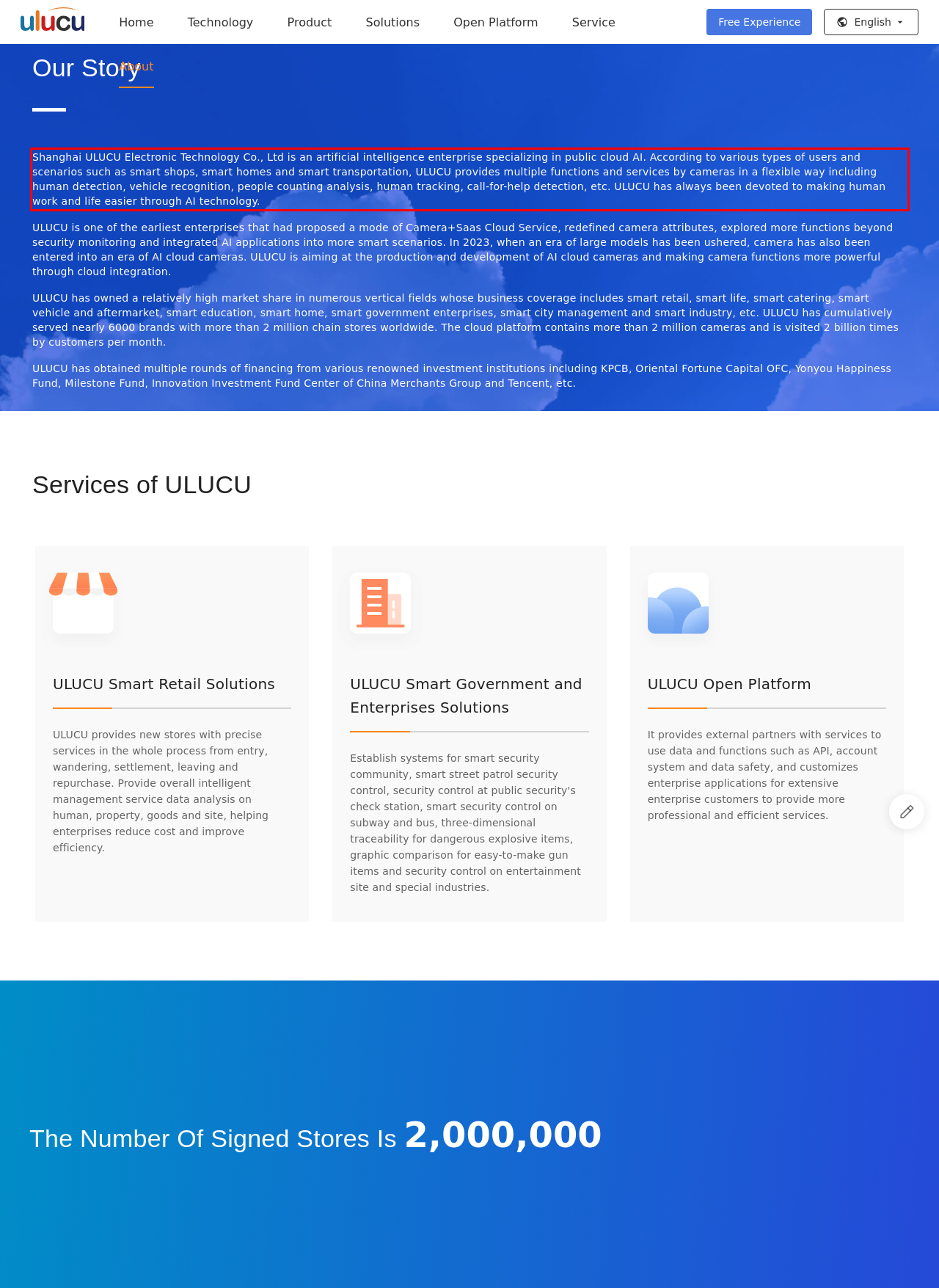Please take the screenshot of the webpage, find the red bounding box, and generate the text content that is within this red bounding box.

Shanghai ULUCU Electronic Technology Co., Ltd is an artificial intelligence enterprise specializing in public cloud AI. According to various types of users and scenarios such as smart shops, smart homes and smart transportation, ULUCU provides multiple functions and services by cameras in a flexible way including human detection, vehicle recognition, people counting analysis, human tracking, call-for-help detection, etc. ULUCU has always been devoted to making human work and life easier through AI technology.